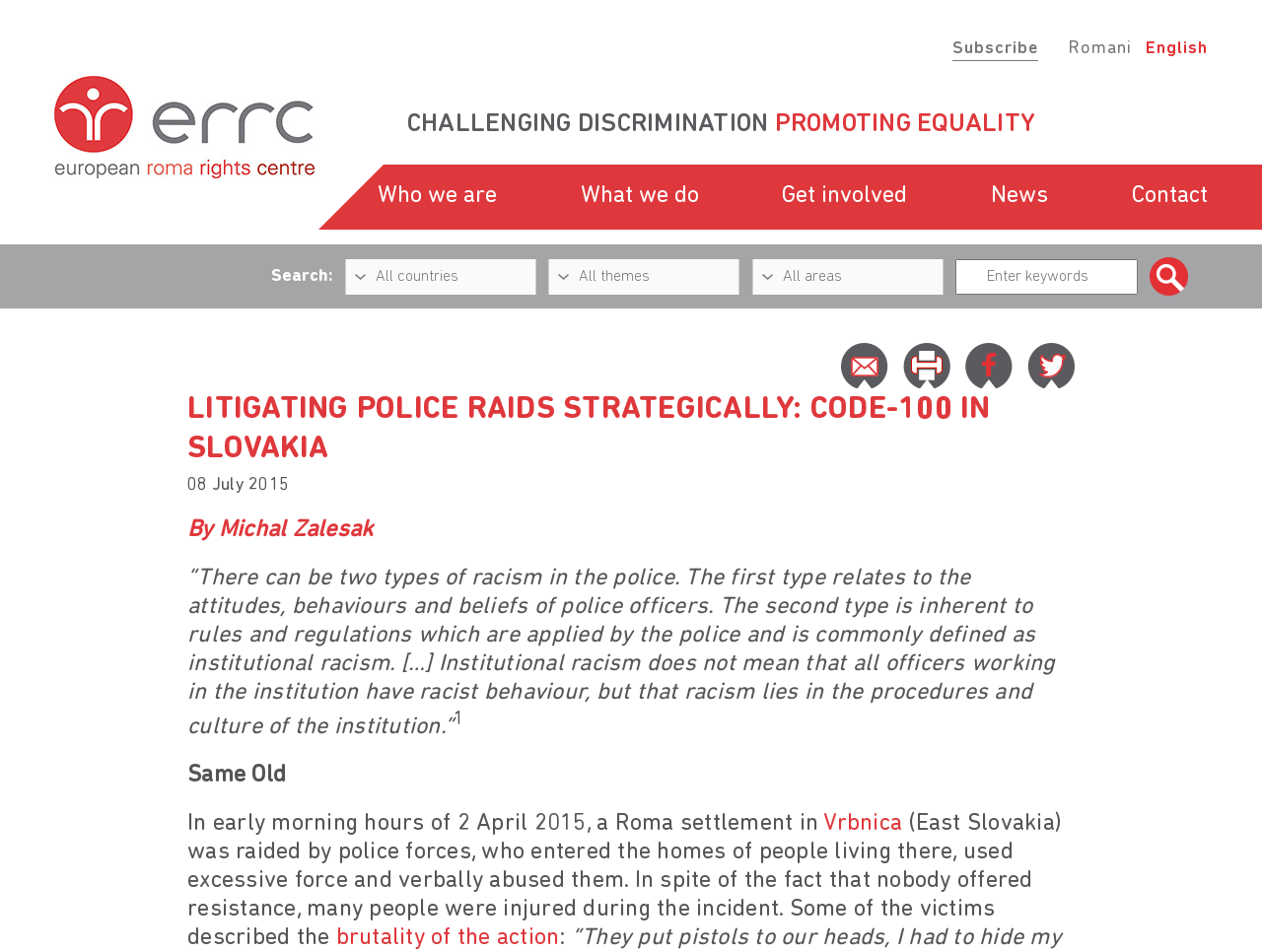Show the bounding box coordinates for the element that needs to be clicked to execute the following instruction: "Read the article by Michal Zalesak". Provide the coordinates in the form of four float numbers between 0 and 1, i.e., [left, top, right, bottom].

[0.148, 0.545, 0.296, 0.569]